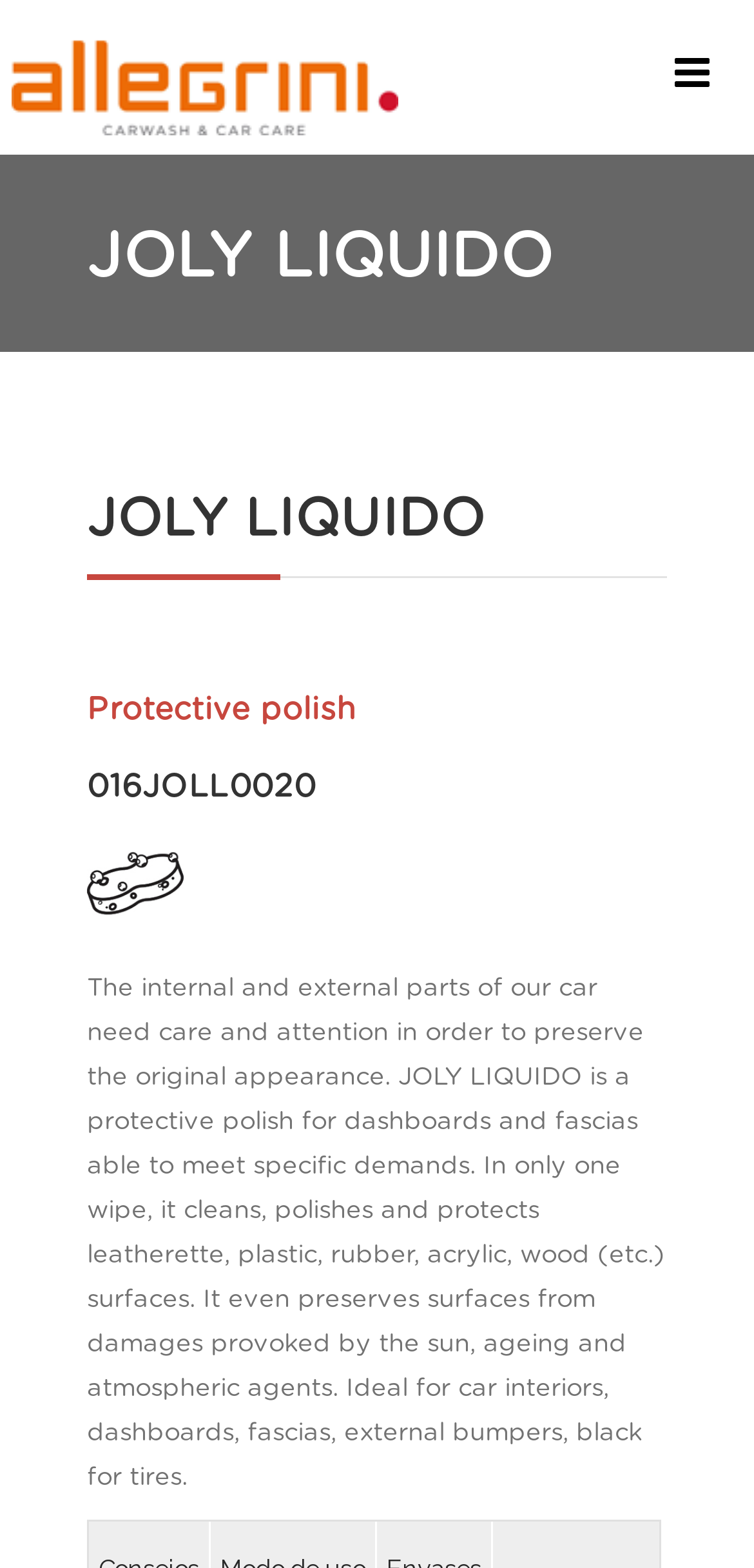Analyze the image and provide a detailed answer to the question: What is the purpose of JOLY LIQUIDO?

The StaticText element [139] explains that JOLY LIQUIDO is used to preserve the original appearance of car interiors, dashboards, fascias, and other surfaces by protecting them from damages caused by the sun, ageing, and atmospheric agents.